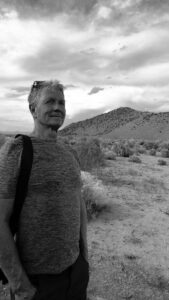What is the significance of maps according to the image?
Answer the question with a single word or phrase, referring to the image.

Fostering community and understanding